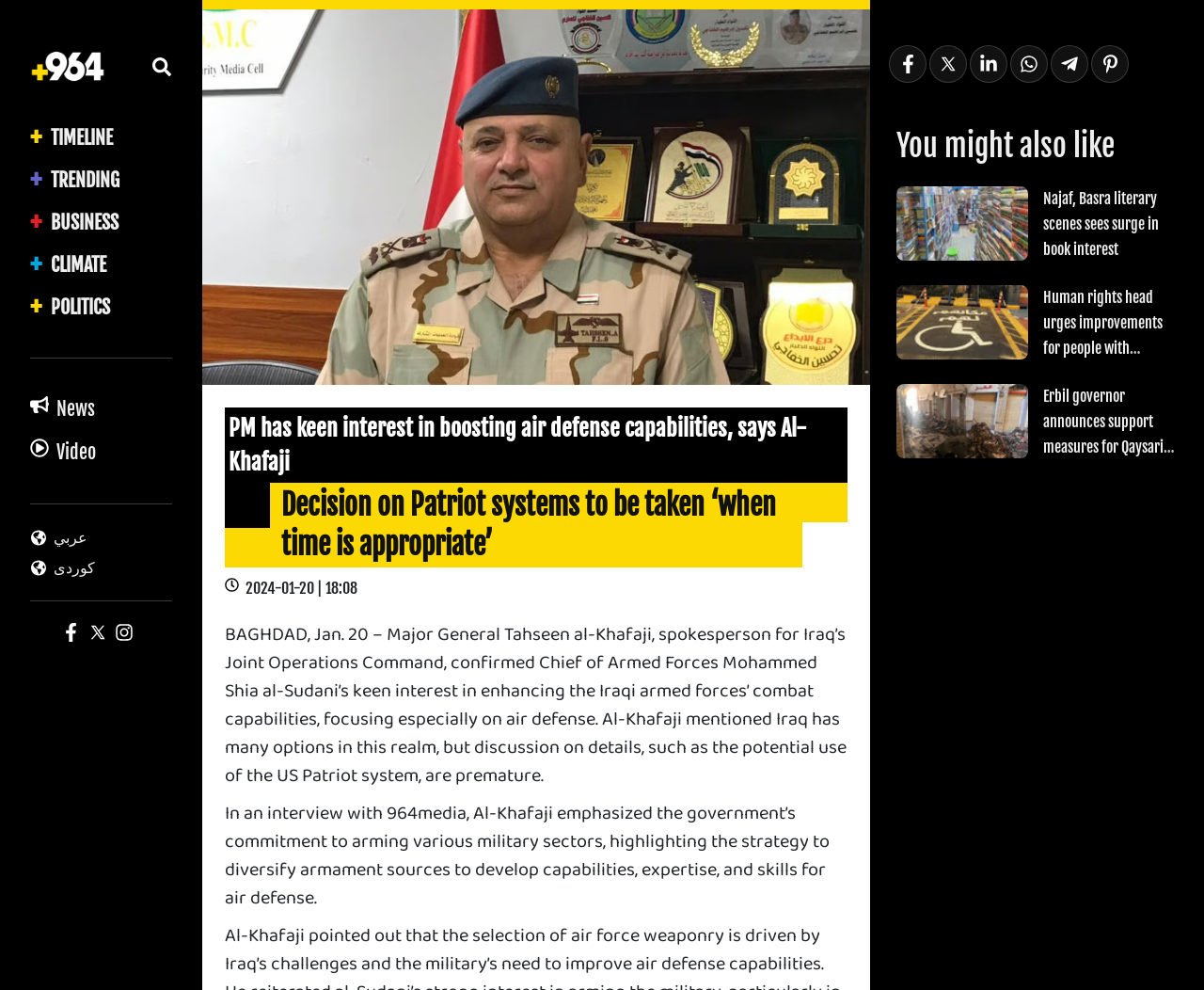Identify the bounding box coordinates for the element that needs to be clicked to fulfill this instruction: "Click the logo of 964media". Provide the coordinates in the format of four float numbers between 0 and 1: [left, top, right, bottom].

[0.025, 0.046, 0.126, 0.088]